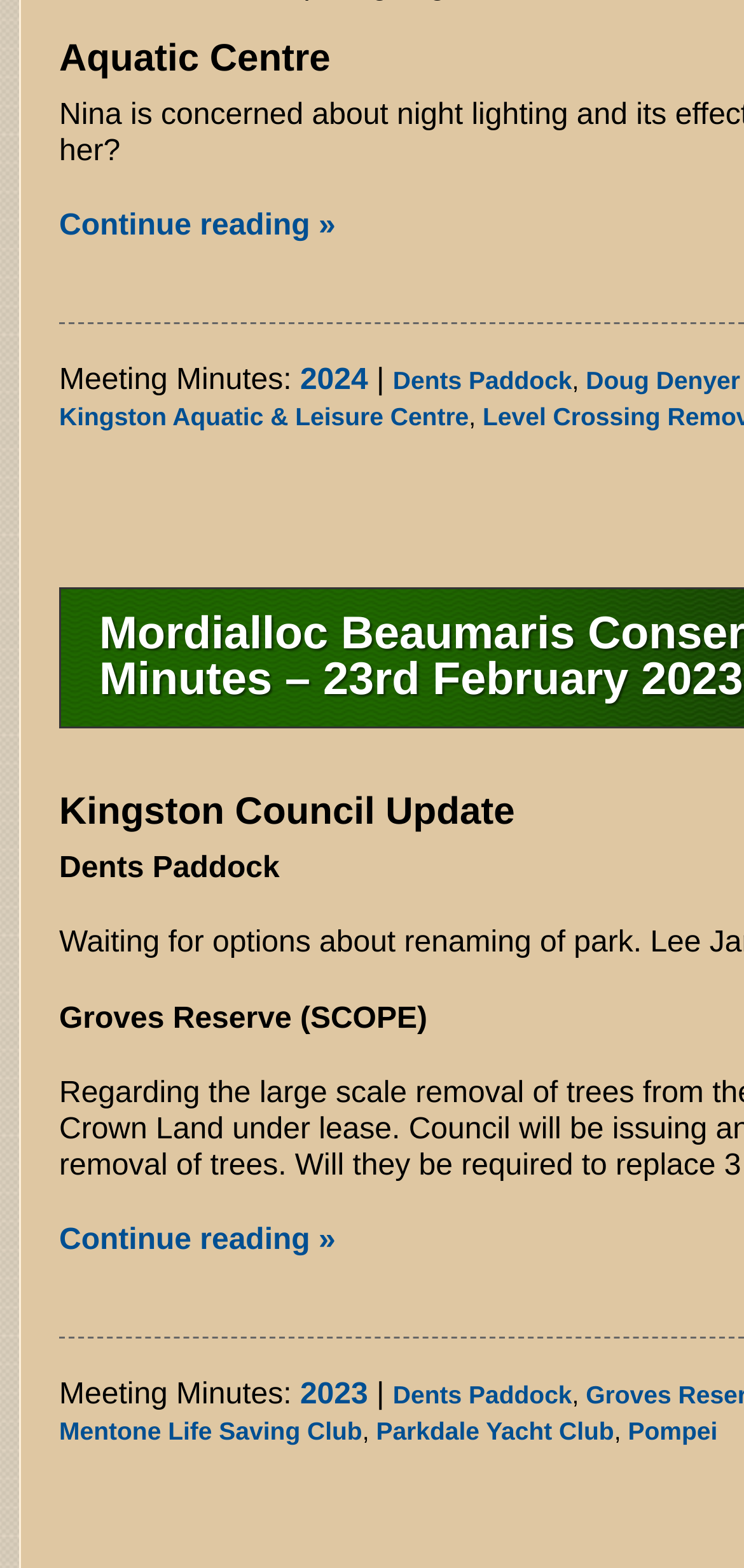Using the information in the image, could you please answer the following question in detail:
How many times does the text 'Continue reading »' appear?

I searched for the text 'Continue reading »' and found it appearing twice on the webpage.